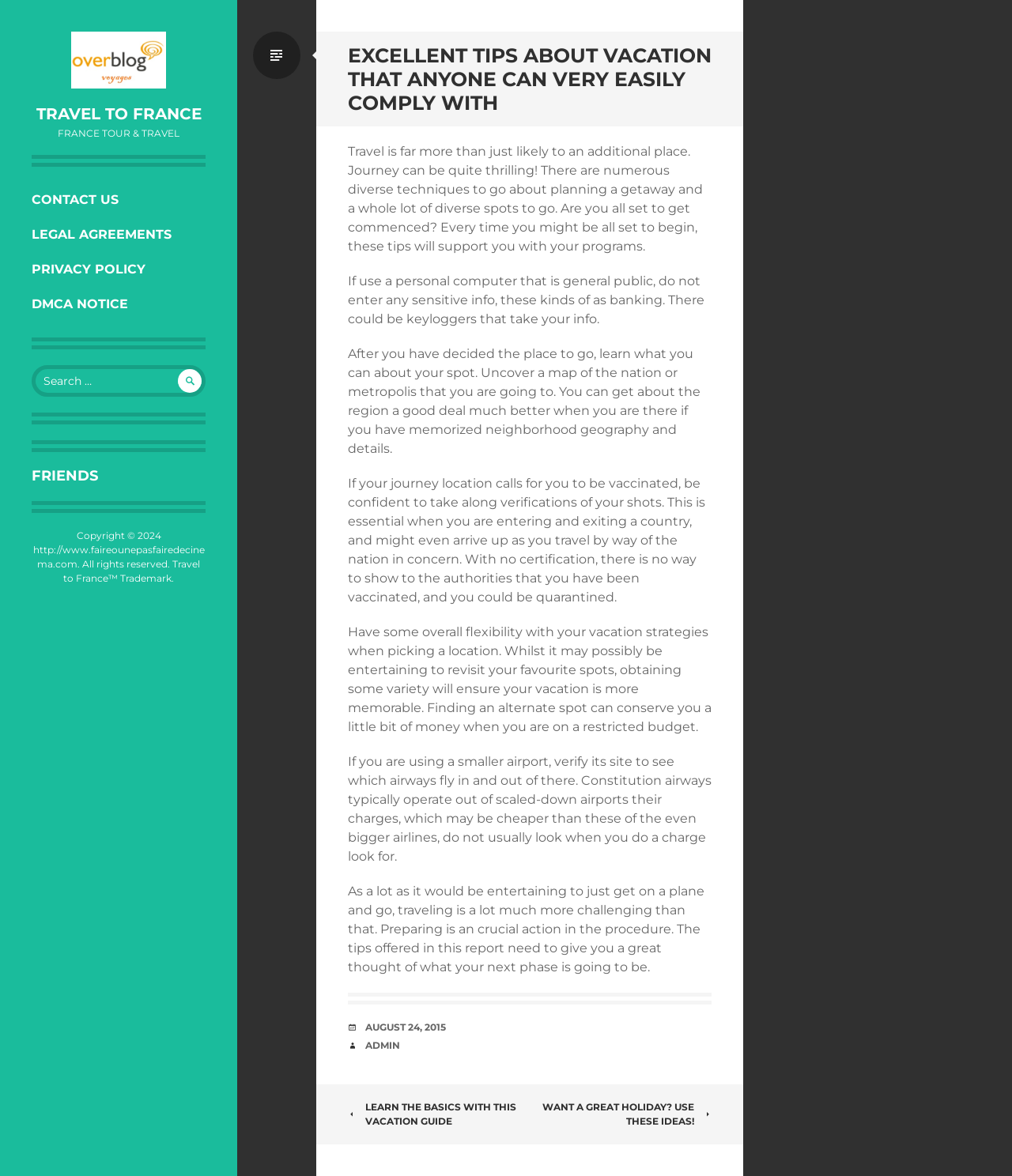Give a one-word or short-phrase answer to the following question: 
What is the last link on the webpage?

WANT A GREAT HOLIDAY? USE THESE IDEAS!